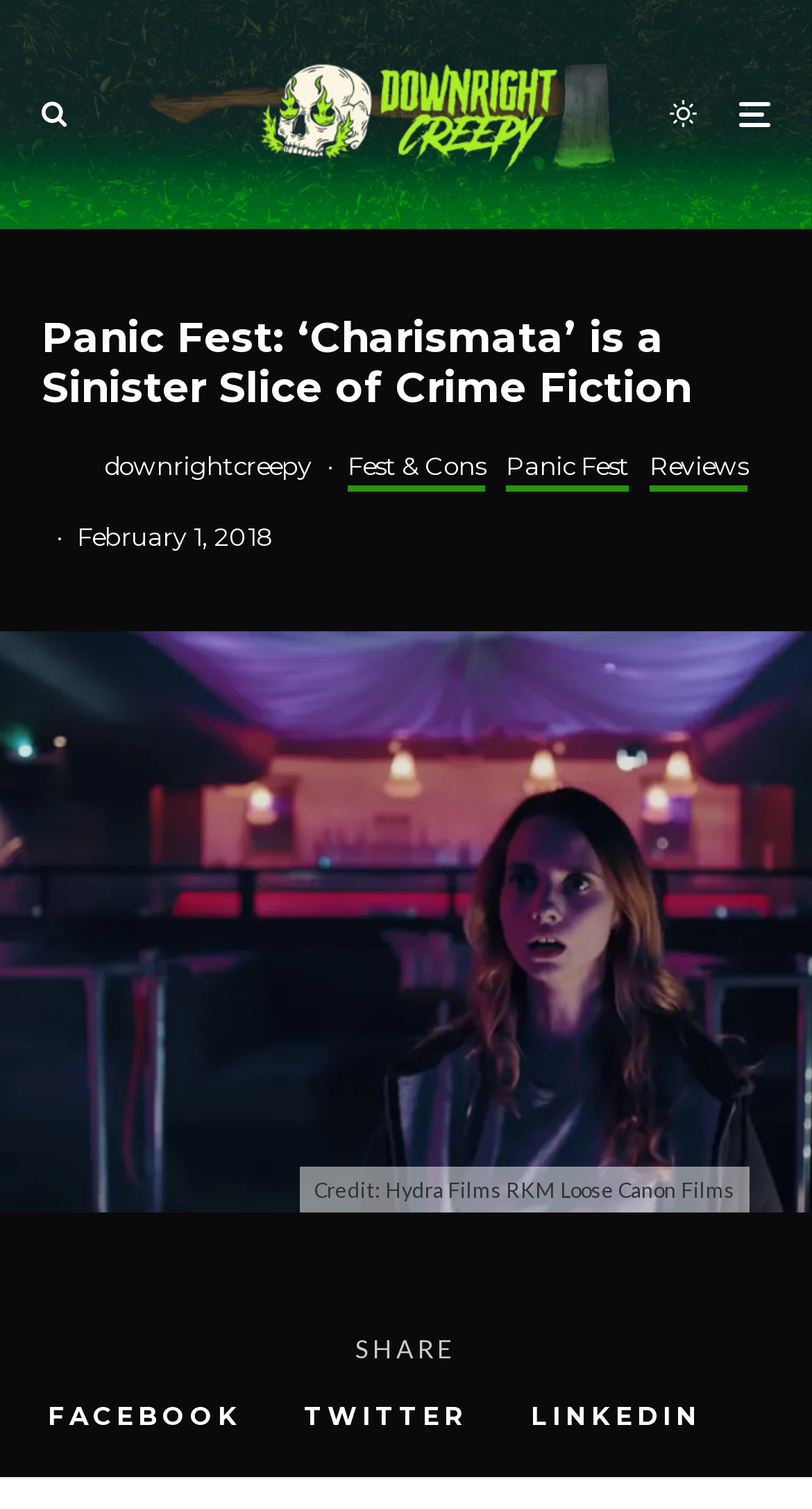Provide an in-depth caption for the webpage.

The webpage appears to be a review of a film, specifically "Charismata", which is described as a sinister slice of crime fiction. At the top left of the page, there is a link with a font awesome icon, followed by a link to "Downright Creepy Creepy Horror Sci-Fi" with an accompanying image. To the right of these links, there is another link with two icons, and then a link with no text.

Below these links, there is a heading that reads "Panic Fest: ‘Charismata’ is a Sinister Slice of Crime Fiction", which is centered near the top of the page. To the left of the heading, there is an avatar photo with a link, and to the right, there are several links, including "downrightcreepy", "Fest & Cons", "Panic Fest", and "Reviews", separated by dots.

Below the heading, there is a timestamp indicating that the review was posted on February 1, 2018. The main content of the page is a review of the film, which is not explicitly described in the accessibility tree. At the bottom of the page, there is a credit line that reads "Credit: Hydra Films RKM Loose Canon Films", followed by a "SHARE" button with links to share the review on Facebook, Twitter, and LinkedIn.